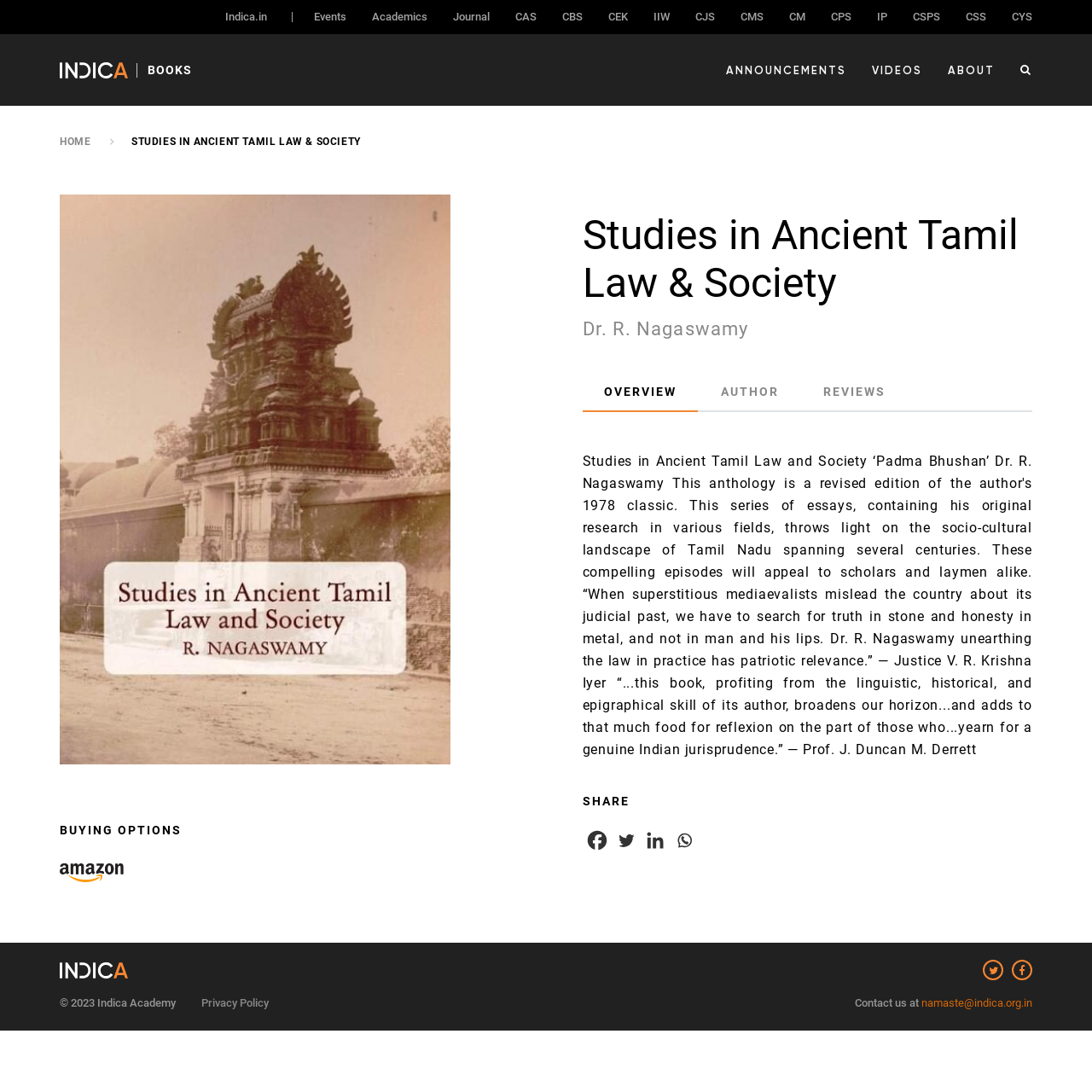Find and indicate the bounding box coordinates of the region you should select to follow the given instruction: "View Studies in Ancient Tamil Law & Society book details".

[0.533, 0.194, 0.945, 0.281]